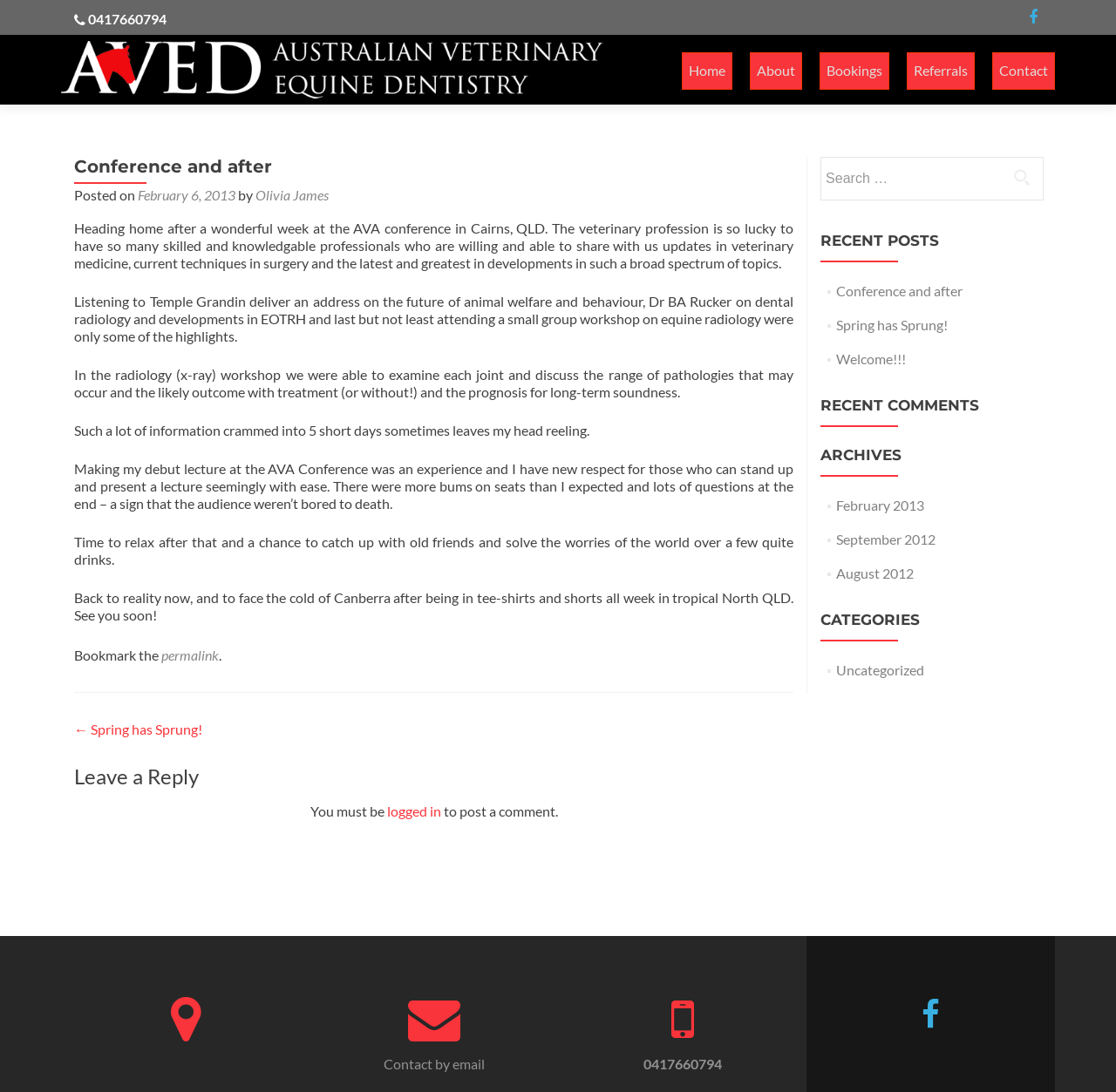Please identify the coordinates of the bounding box that should be clicked to fulfill this instruction: "View recent posts".

[0.735, 0.211, 0.934, 0.233]